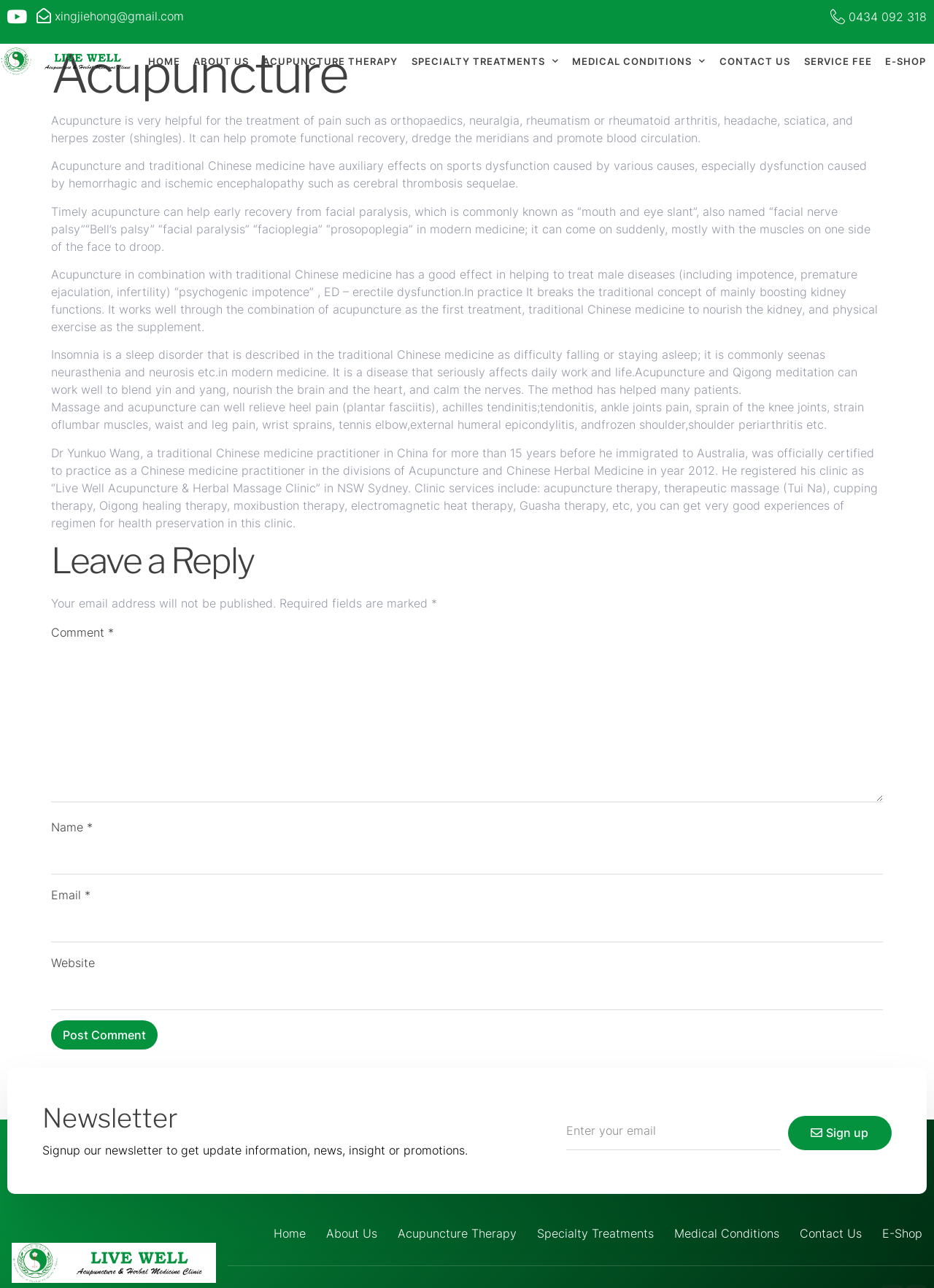Specify the bounding box coordinates for the region that must be clicked to perform the given instruction: "Click the Youtube link".

[0.008, 0.006, 0.027, 0.02]